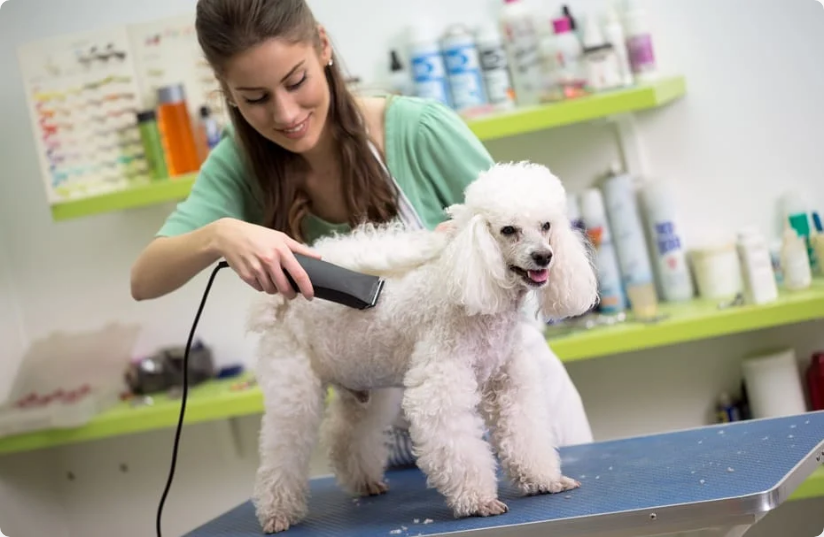Give a concise answer of one word or phrase to the question: 
What color is the woman's blouse?

Green